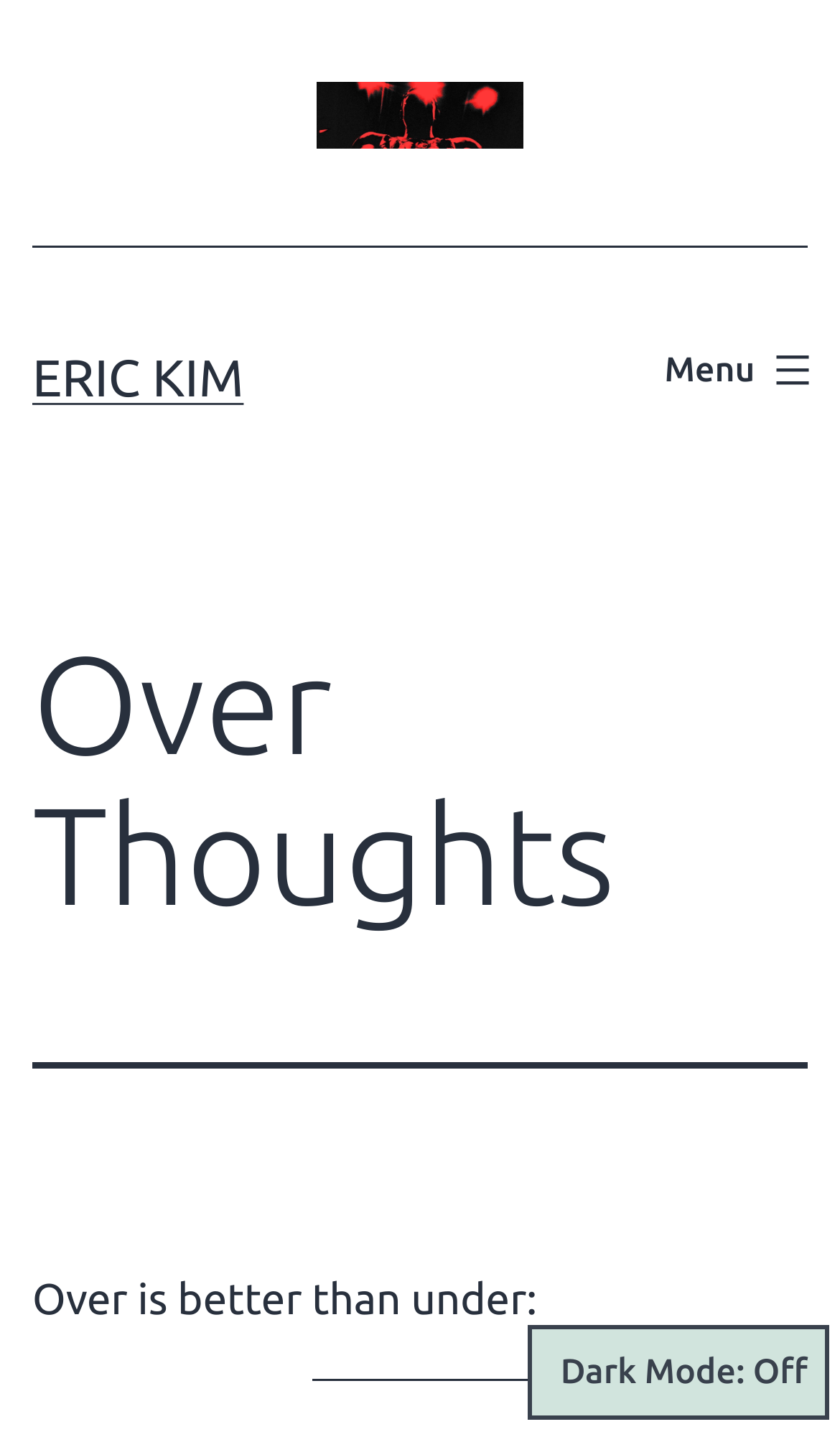What is the purpose of the button at the top-right corner?
Refer to the image and offer an in-depth and detailed answer to the question.

The button at the top-right corner is a menu button, which can be inferred from its label 'Menu' and its functionality to control the 'primary-menu-list'.